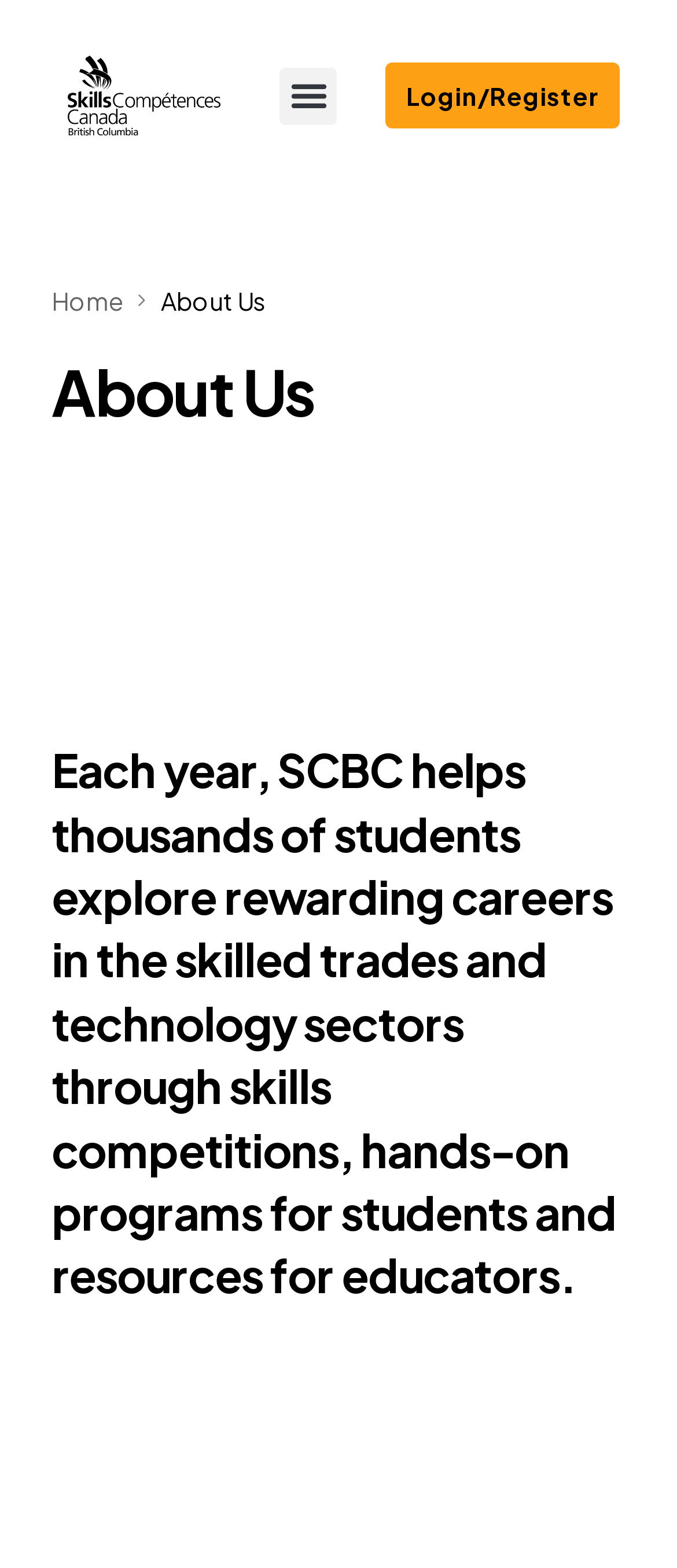Answer the following in one word or a short phrase: 
What is the link at the top right corner?

Login/Register